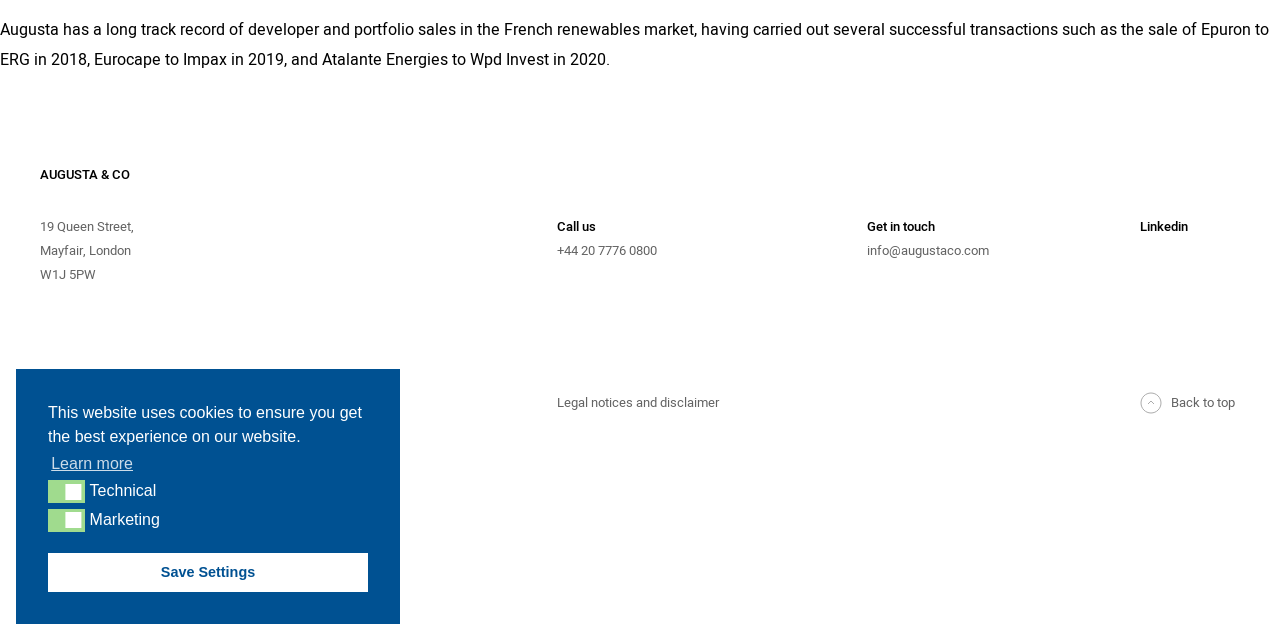Return the bounding box coordinates of the UI element that corresponds to this description: "Legal notices and disclaimer". The coordinates must be given as four float numbers in the range of 0 and 1, [left, top, right, bottom].

[0.435, 0.611, 0.565, 0.648]